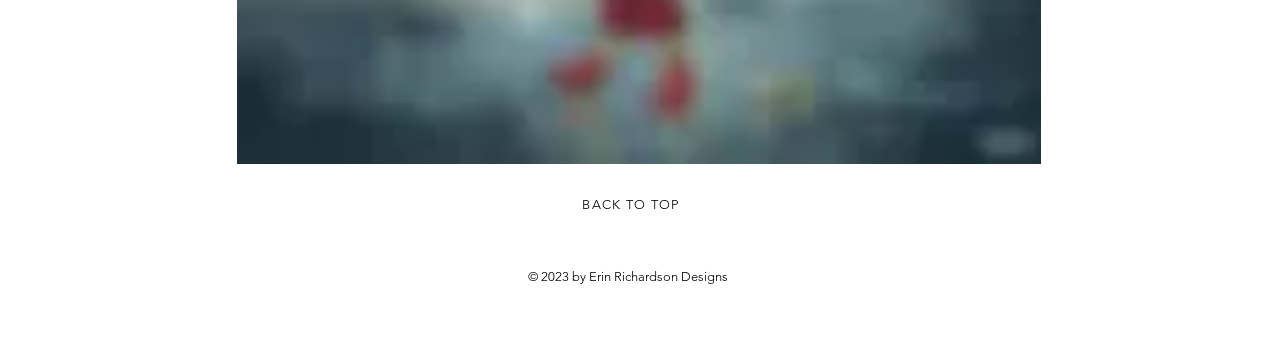Please provide a comprehensive response to the question below by analyzing the image: 
What is the purpose of the 'BACK TO TOP' link?

The 'BACK TO TOP' link is likely used to navigate back to the top of the webpage, allowing users to quickly access the top section of the page.